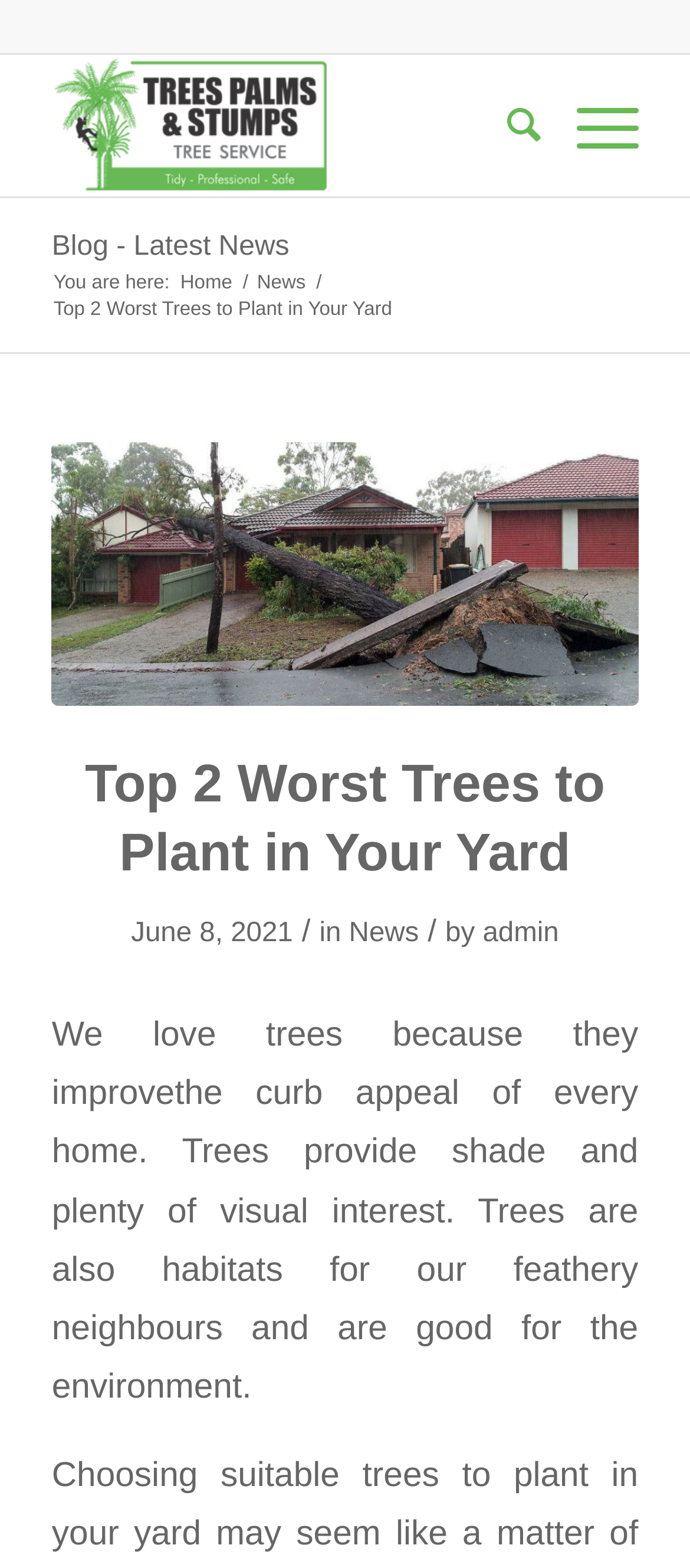Summarize the webpage comprehensively, mentioning all visible components.

This webpage is about TPS Tree Services, a company providing tree-related services in Brisbane. At the top left, there is a logo of the company, which is an image with a link to the company's homepage. Next to the logo, there is a menu item labeled "Search" and another link labeled "Menu" at the top right corner.

Below the top section, there is a navigation menu with links to "Home", "News", and "Blog - Latest News". The current page is highlighted, indicated by the text "You are here:".

The main content of the page is an article titled "Top 2 Worst Trees to Plant in Your Yard". The title is a heading, and below it, there is a link to a related image, possibly a tree house in a forest lake. The article's content is a brief introduction to the importance of trees, mentioning their benefits to the environment and their role as habitats for birds.

The article's metadata is displayed below the title, including the date "June 8, 2021", and the categories "News" and "by admin".